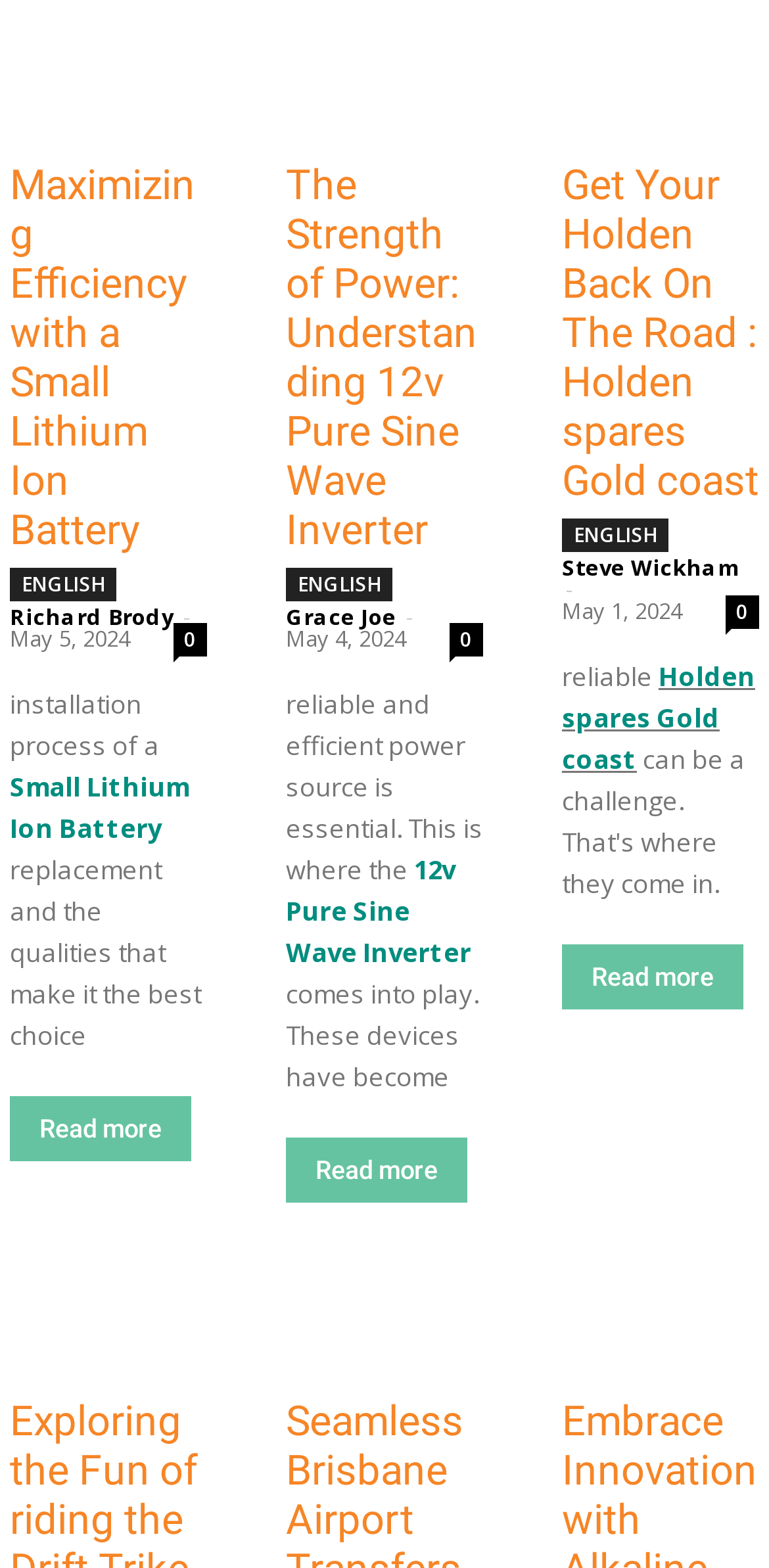Who is the author of the second article?
Look at the screenshot and provide an in-depth answer.

I looked at the second article, which is 'The Strength of Power: Understanding 12v Pure Sine Wave Inverter', and found the author's name 'Grace Joe' below the title.